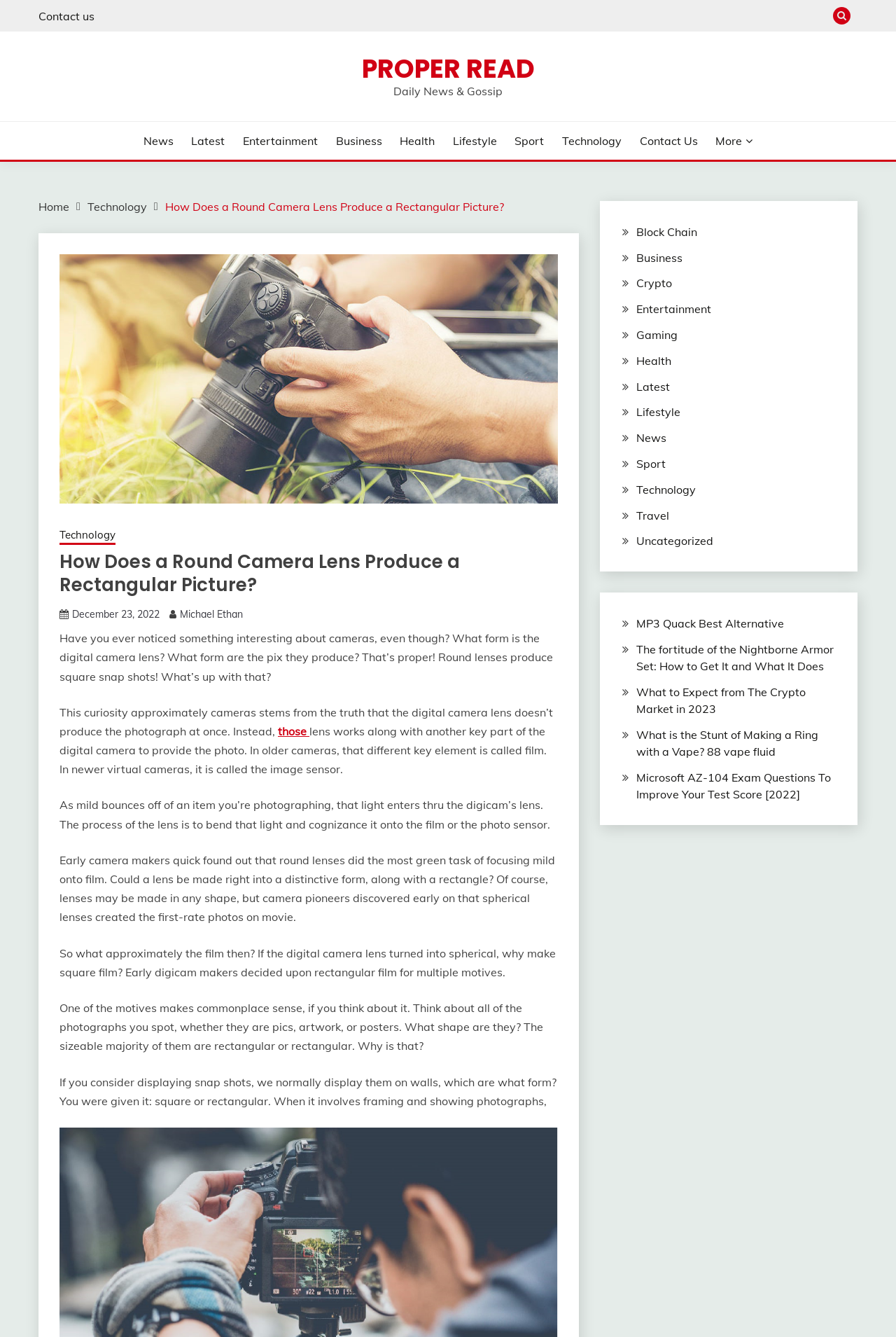Who is the author of the article?
Using the image, provide a concise answer in one word or a short phrase.

Michael Ethan